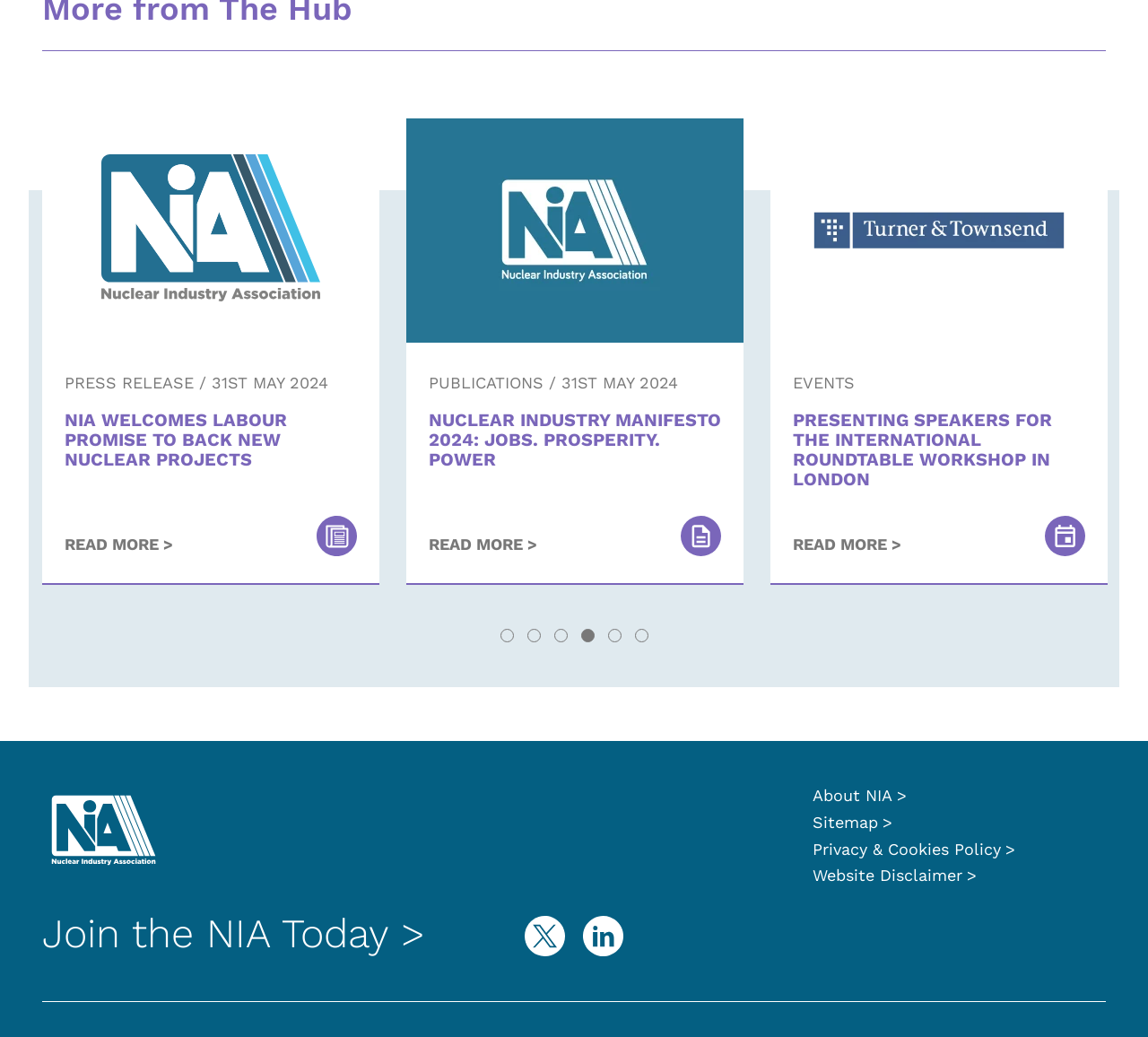From the webpage screenshot, identify the region described by Privacy & Cookies Policy. Provide the bounding box coordinates as (top-left x, top-left y, bottom-right x, bottom-right y), with each value being a floating point number between 0 and 1.

[0.708, 0.809, 0.884, 0.827]